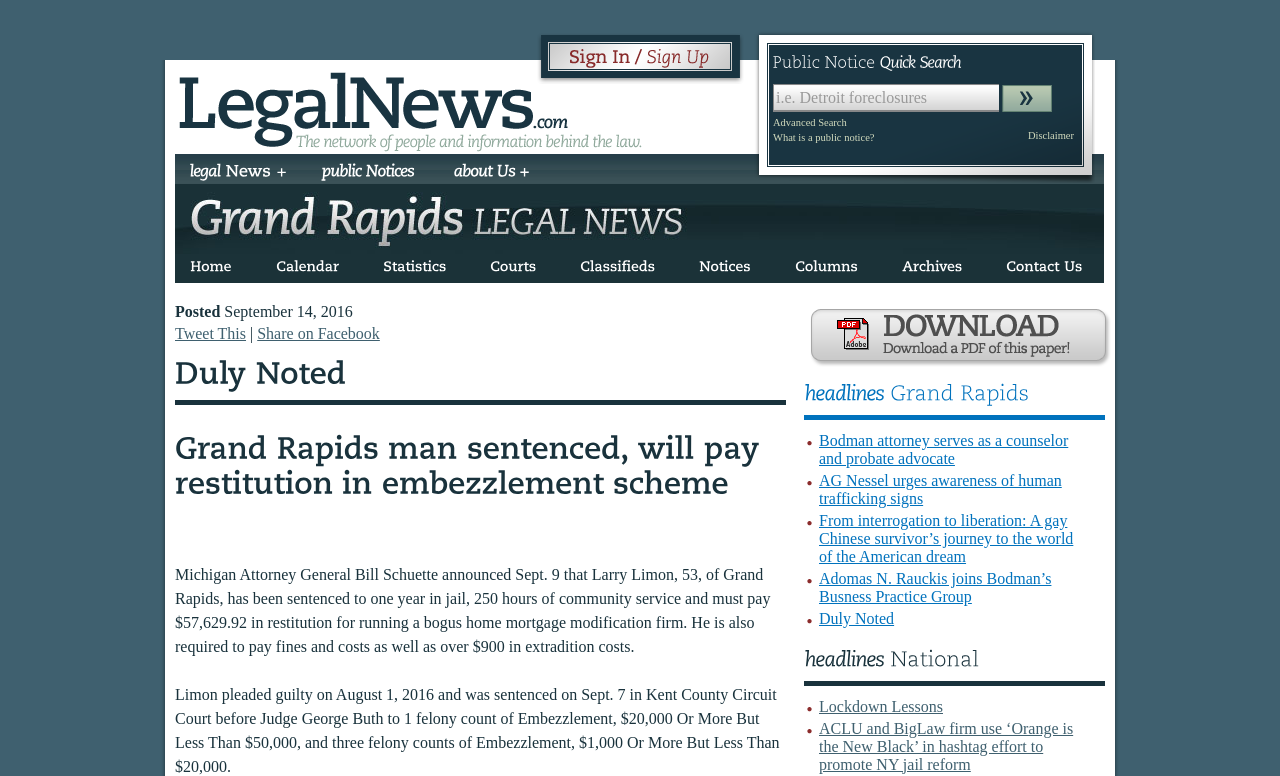What is the name of the newspaper?
Please answer the question as detailed as possible.

The name of the newspaper can be found in the image element at the top of the webpage, which has a bounding box coordinate of [0.137, 0.09, 0.503, 0.198]. The OCR text of this element is 'Legal News'.